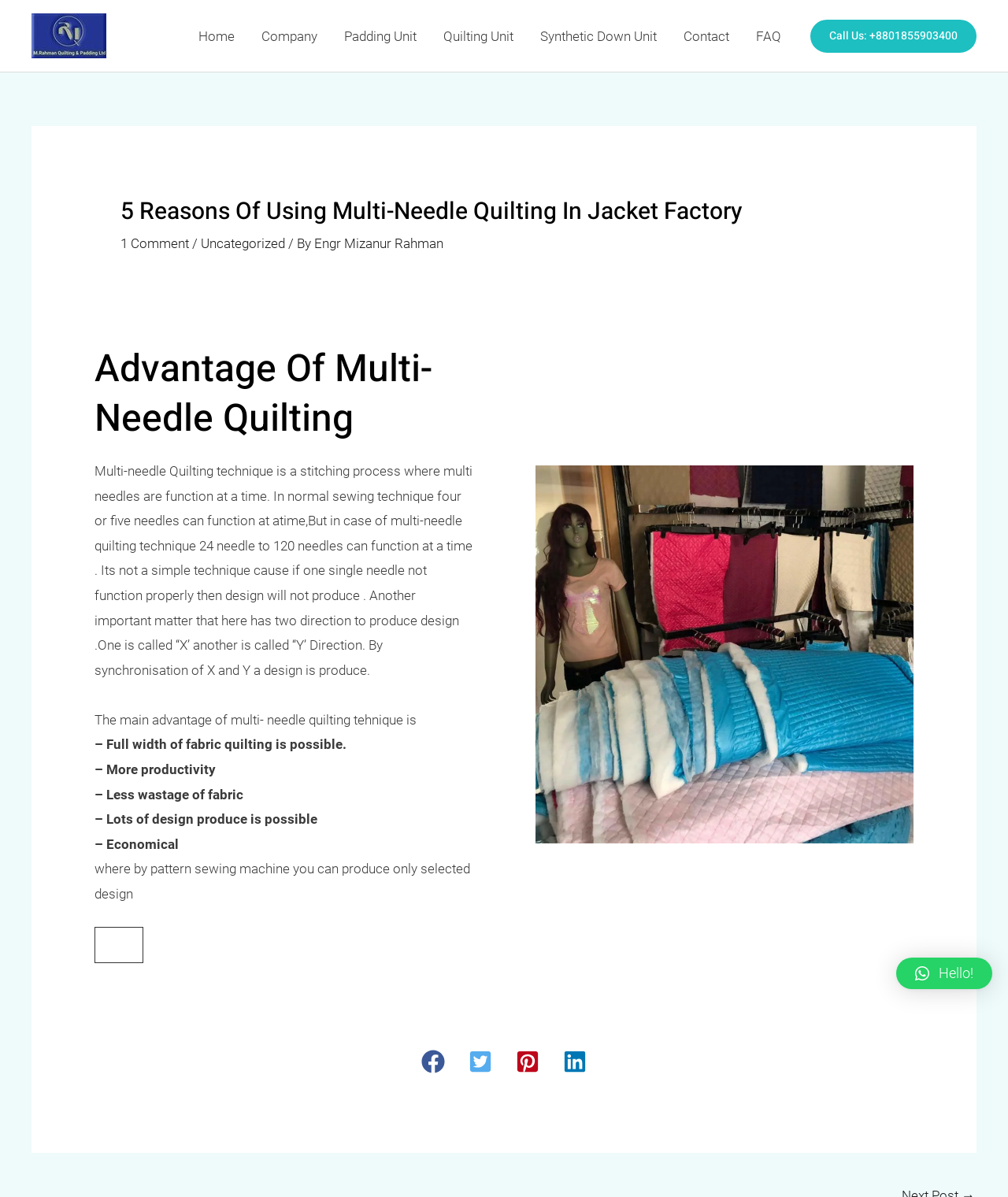Locate the bounding box of the UI element described by: "alt="Logo Of MRQP Ltd"" in the given webpage screenshot.

[0.031, 0.022, 0.105, 0.036]